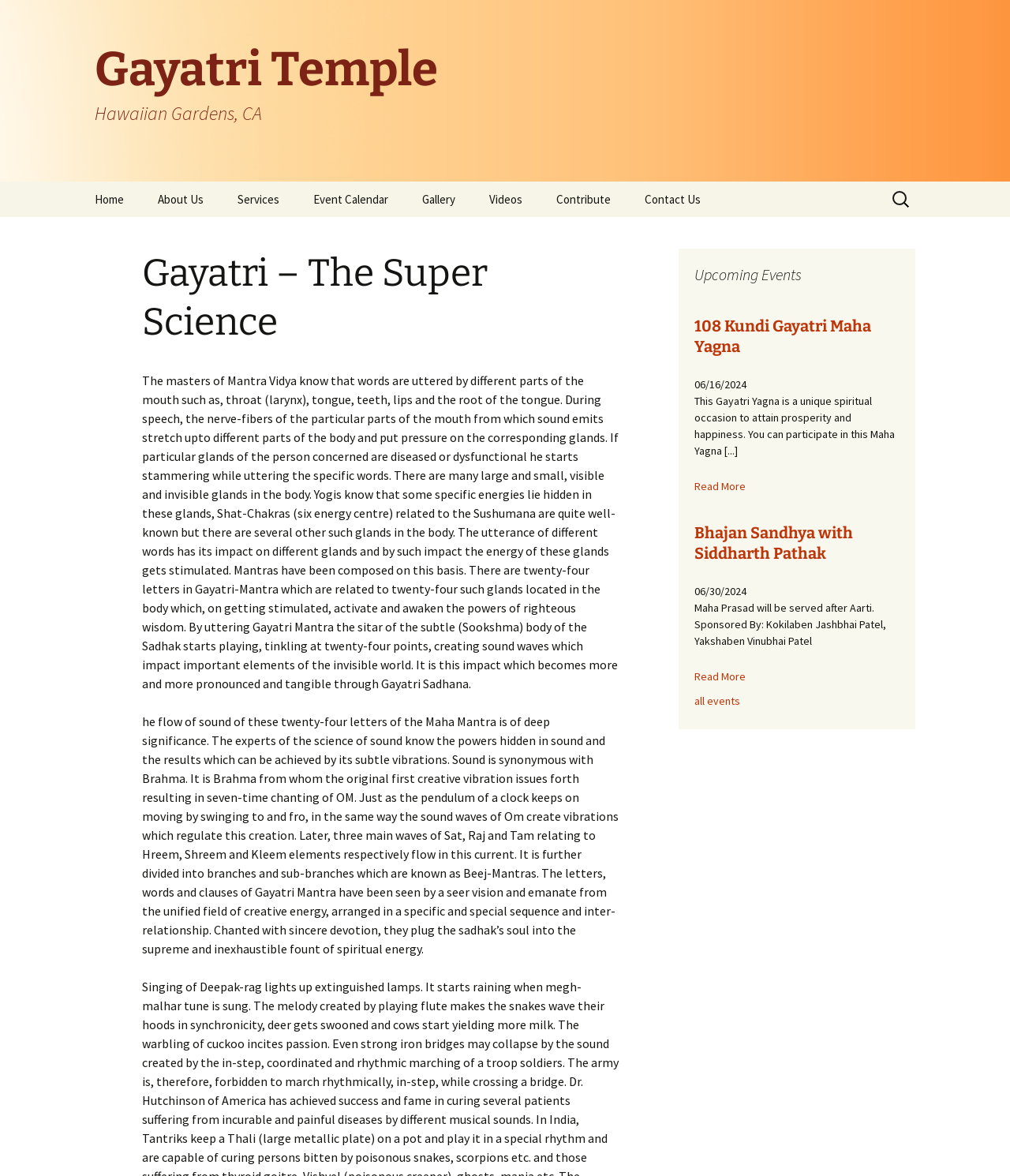Give a short answer using one word or phrase for the question:
What is the date of the 108 Kundi Gayatri Maha Yagna event?

06/16/2024